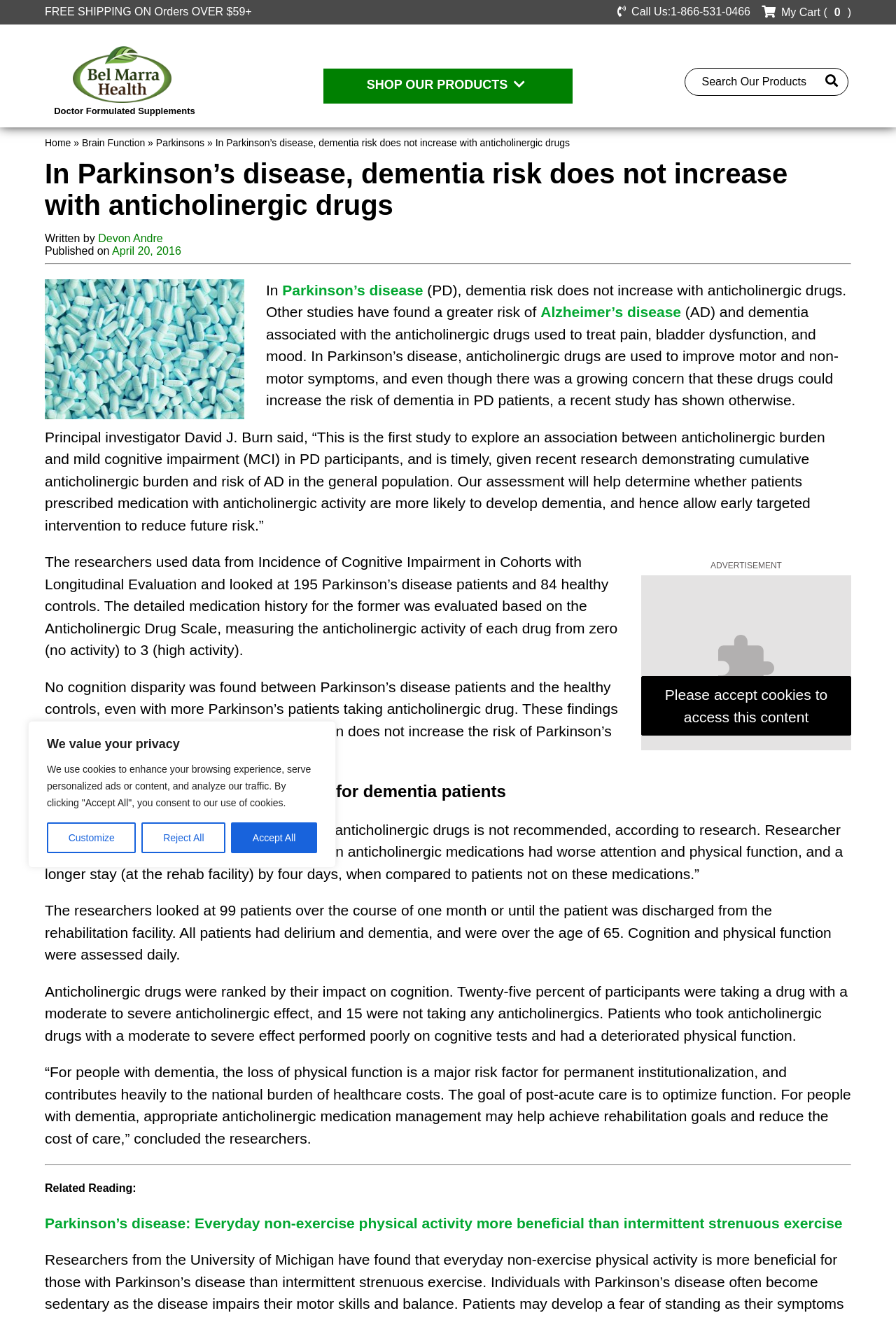What is the topic of the article?
Give a one-word or short-phrase answer derived from the screenshot.

Parkinson's disease